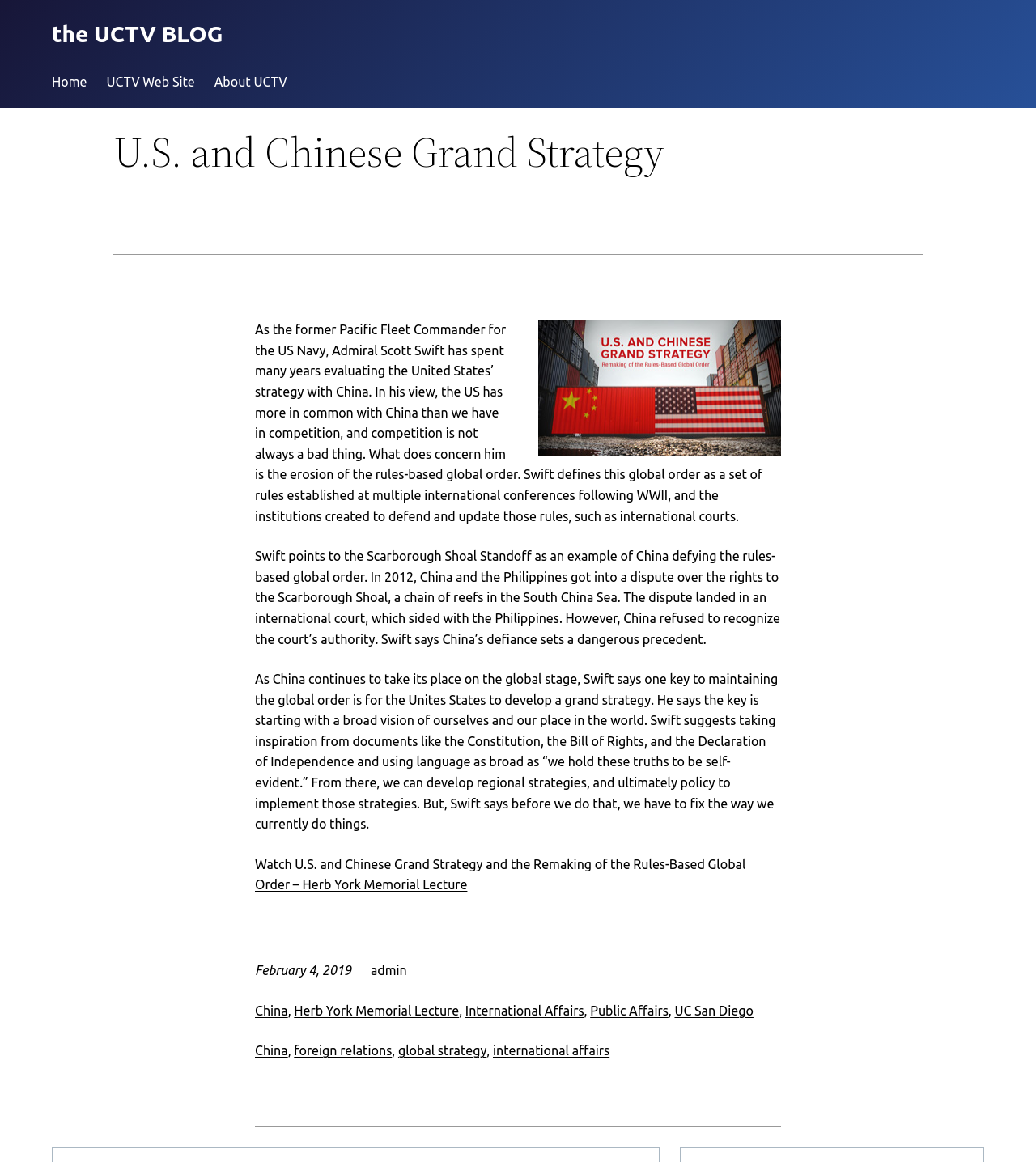Provide a thorough summary of the webpage.

The webpage is about U.S. and Chinese grand strategy, with a focus on the rules-based global order. At the top, there is a heading that reads "the UCTV BLOG" and a menu with links to "Home", "UCTV Web Site", and "About UCTV". 

Below the menu, there is a main section that takes up most of the page. It starts with a heading that reads "U.S. and Chinese Grand Strategy". Underneath, there is a horizontal separator line. 

The main content of the page is a series of paragraphs that discuss the views of Admiral Scott Swift, a former Pacific Fleet Commander for the US Navy, on the United States' strategy with China. The text explains that Swift believes the US has more in common with China than in competition, but is concerned about the erosion of the rules-based global order. He cites the Scarborough Shoal Standoff as an example of China defying this order. 

Further down, there is a link to a lecture by Swift, titled "U.S. and Chinese Grand Strategy and the Remaking of the Rules-Based Global Order – Herb York Memorial Lecture". Next to the link, there is a timestamp that reads "February 4, 2019". 

Below the link, there are several tags and categories, including "China", "Herb York Memorial Lecture", "International Affairs", "Public Affairs", "UC San Diego", "foreign relations", and "global strategy". These tags are arranged in a horizontal line, separated by commas. 

At the very bottom of the page, there is another horizontal separator line.